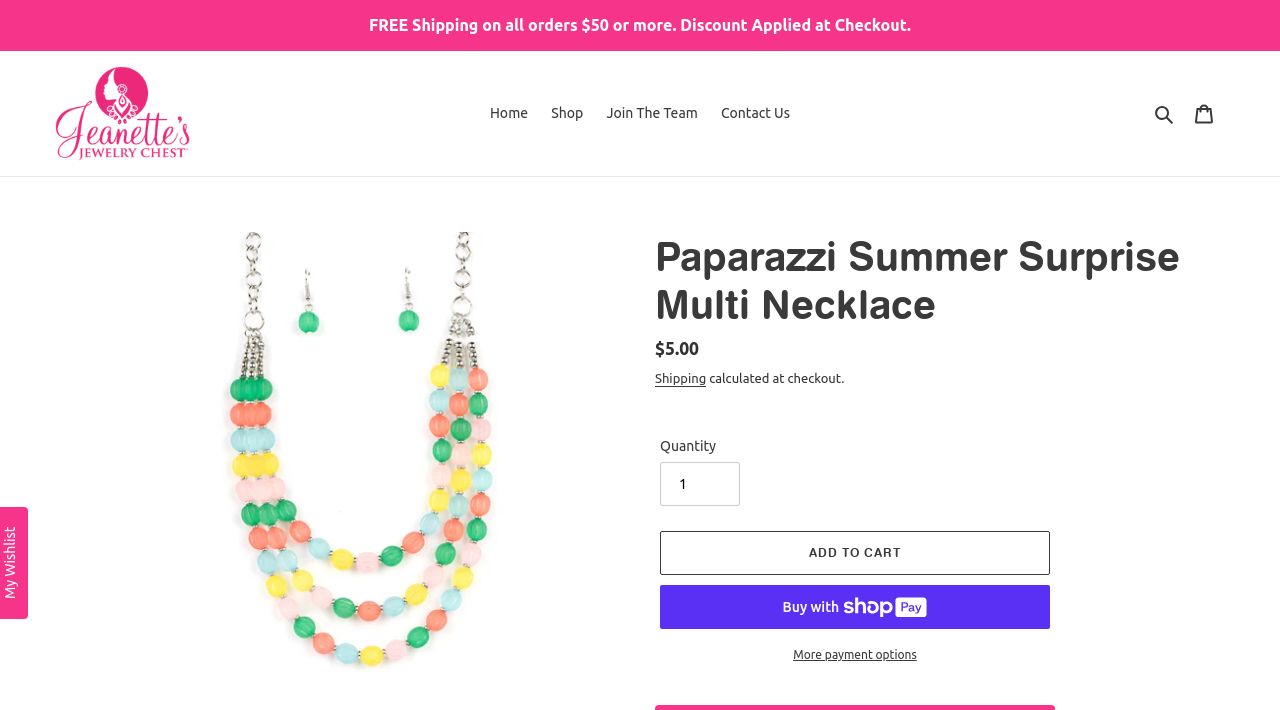Show me the bounding box coordinates of the clickable region to achieve the task as per the instruction: "Click the 'Cart' link".

[0.924, 0.131, 0.957, 0.189]